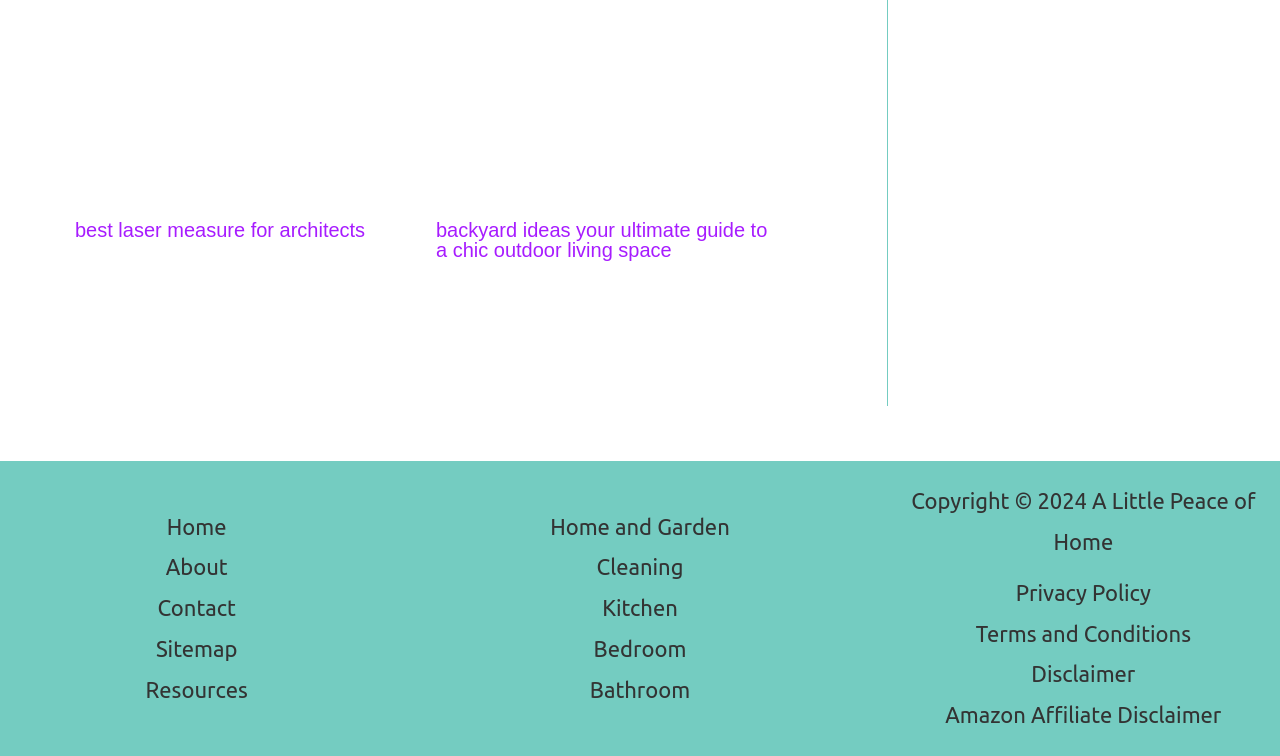Can you look at the image and give a comprehensive answer to the question:
What is the topic of the first link?

The first link on the webpage has the text 'Read more about best laser measure for architects', which indicates that the topic of the link is related to laser measures for architects.